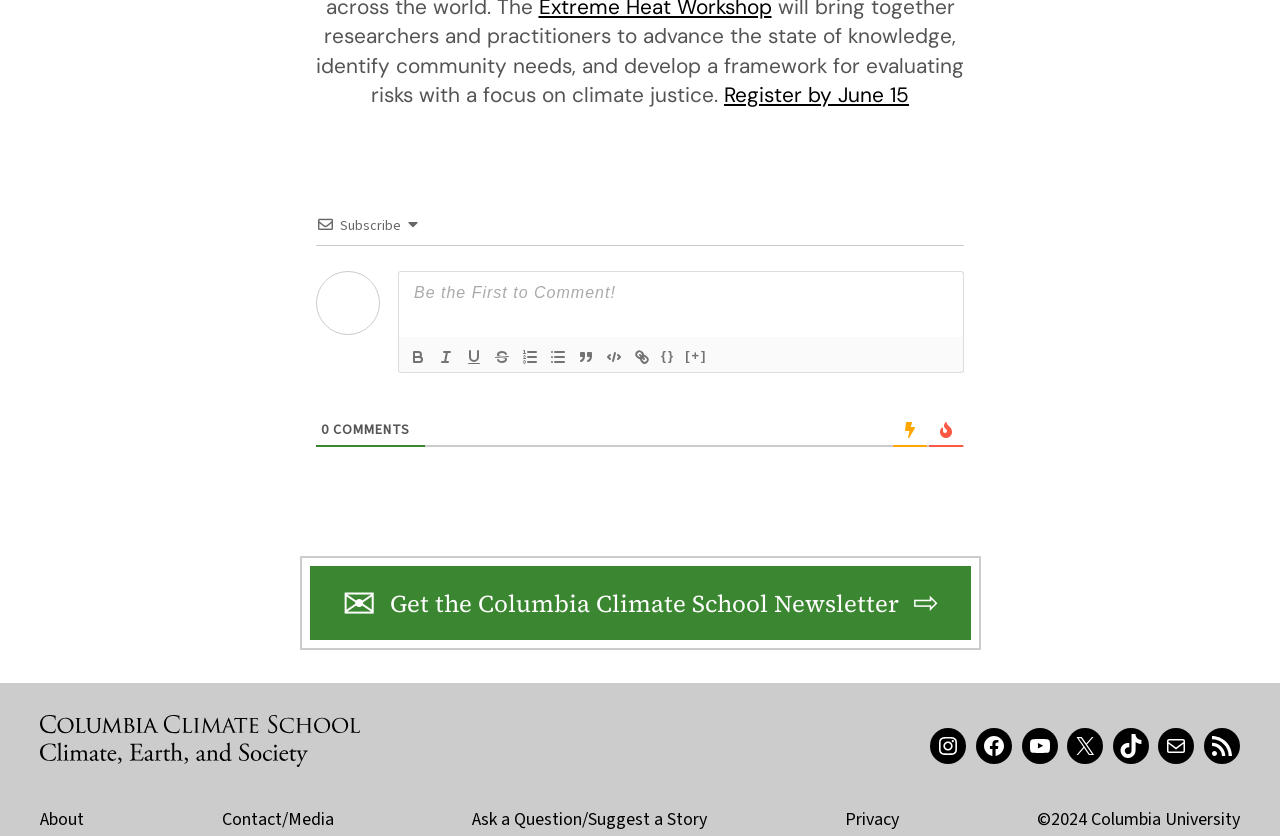Specify the bounding box coordinates of the element's area that should be clicked to execute the given instruction: "Click the Bold button". The coordinates should be four float numbers between 0 and 1, i.e., [left, top, right, bottom].

[0.316, 0.413, 0.338, 0.442]